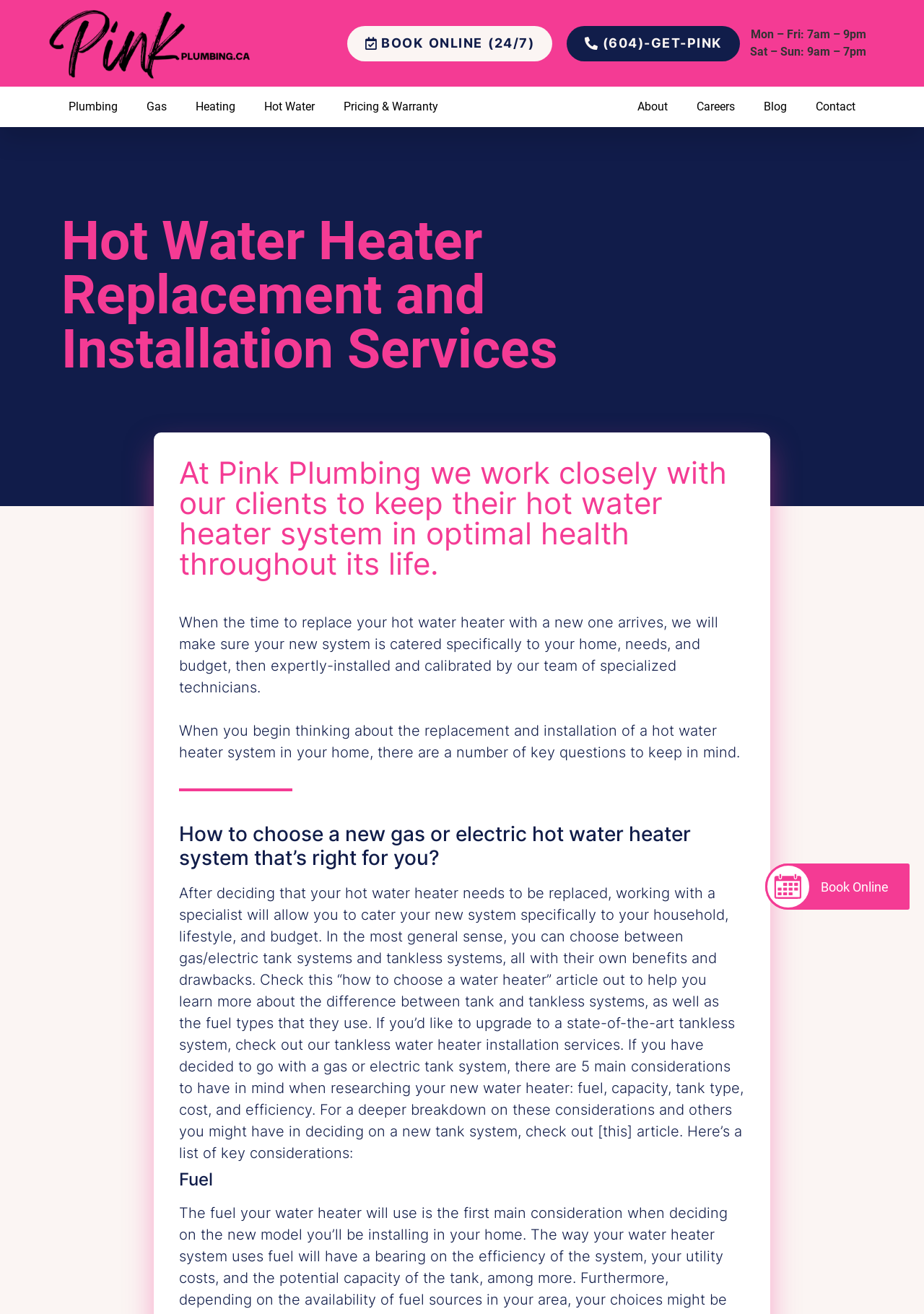Refer to the element description Hot Water and identify the corresponding bounding box in the screenshot. Format the coordinates as (top-left x, top-left y, bottom-right x, bottom-right y) with values in the range of 0 to 1.

[0.27, 0.069, 0.356, 0.094]